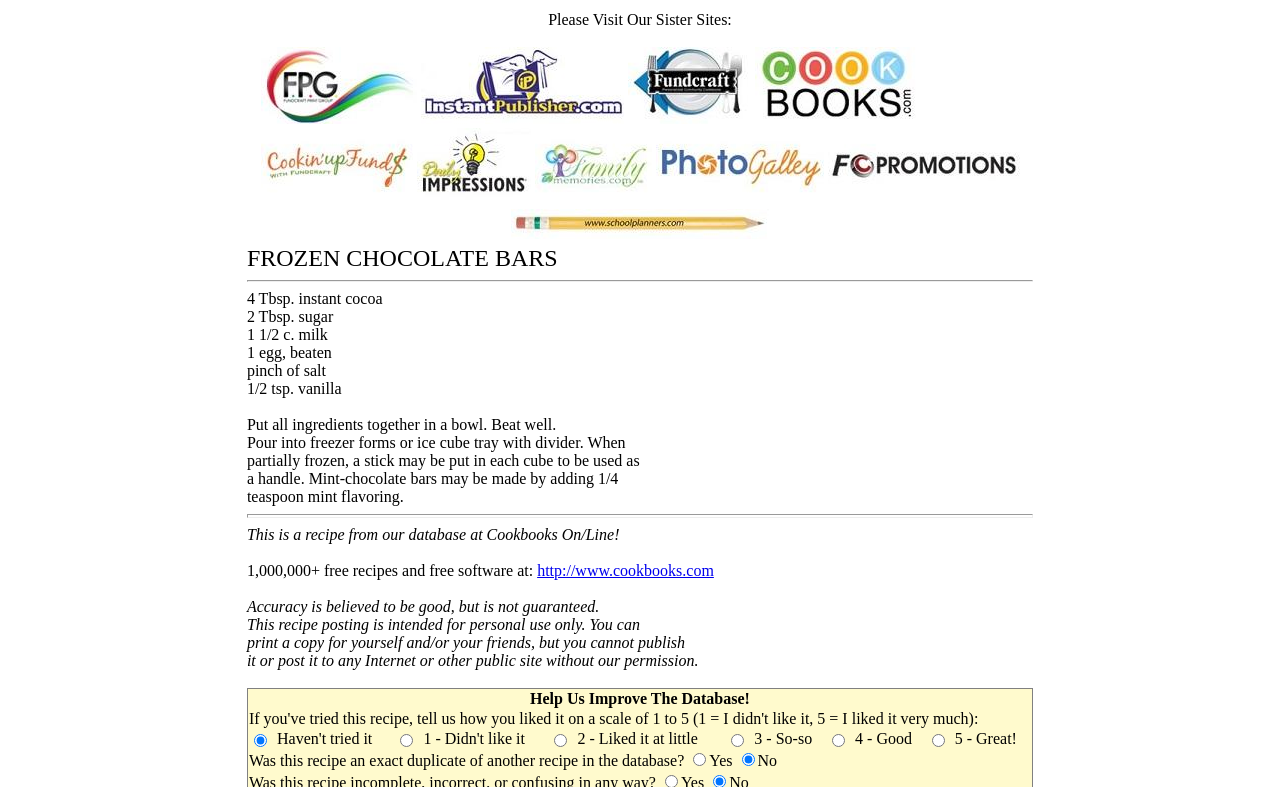Please provide a brief answer to the following inquiry using a single word or phrase:
What is the recipe for frozen chocolate bars?

Ingredients and instructions